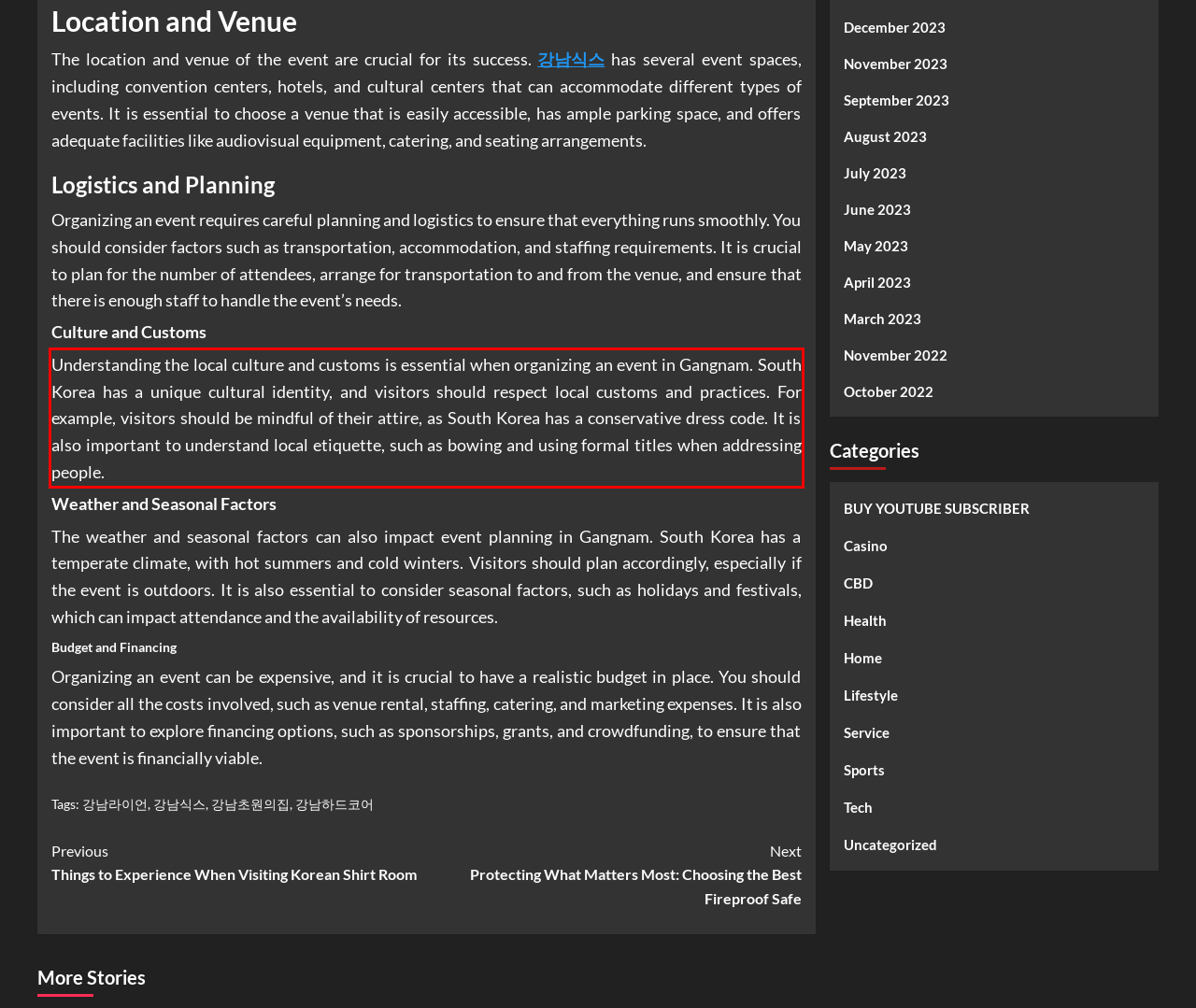You are given a screenshot showing a webpage with a red bounding box. Perform OCR to capture the text within the red bounding box.

Understanding the local culture and customs is essential when organizing an event in Gangnam. South Korea has a unique cultural identity, and visitors should respect local customs and practices. For example, visitors should be mindful of their attire, as South Korea has a conservative dress code. It is also important to understand local etiquette, such as bowing and using formal titles when addressing people.